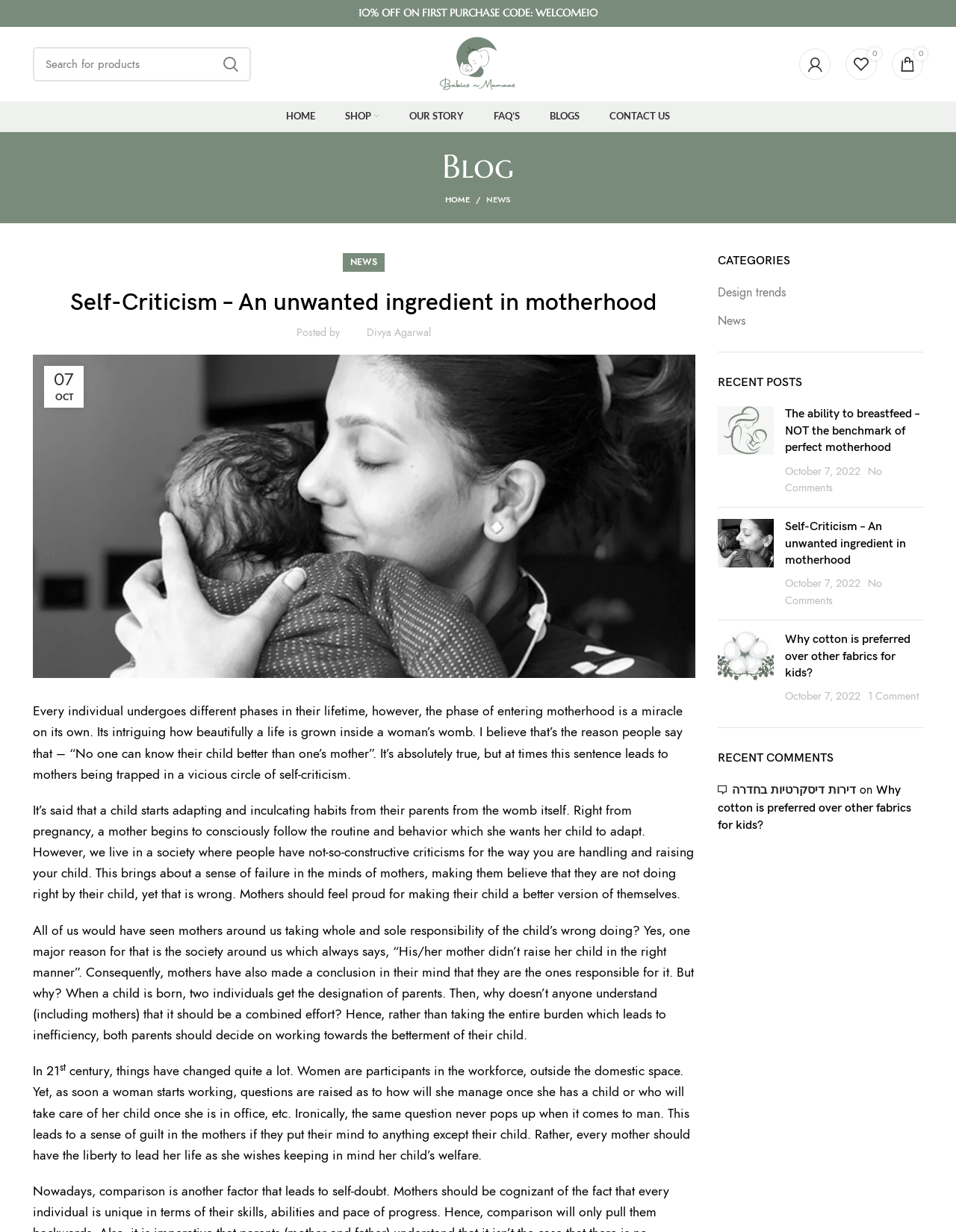Determine the bounding box coordinates for the UI element matching this description: "Home".

[0.466, 0.157, 0.509, 0.167]